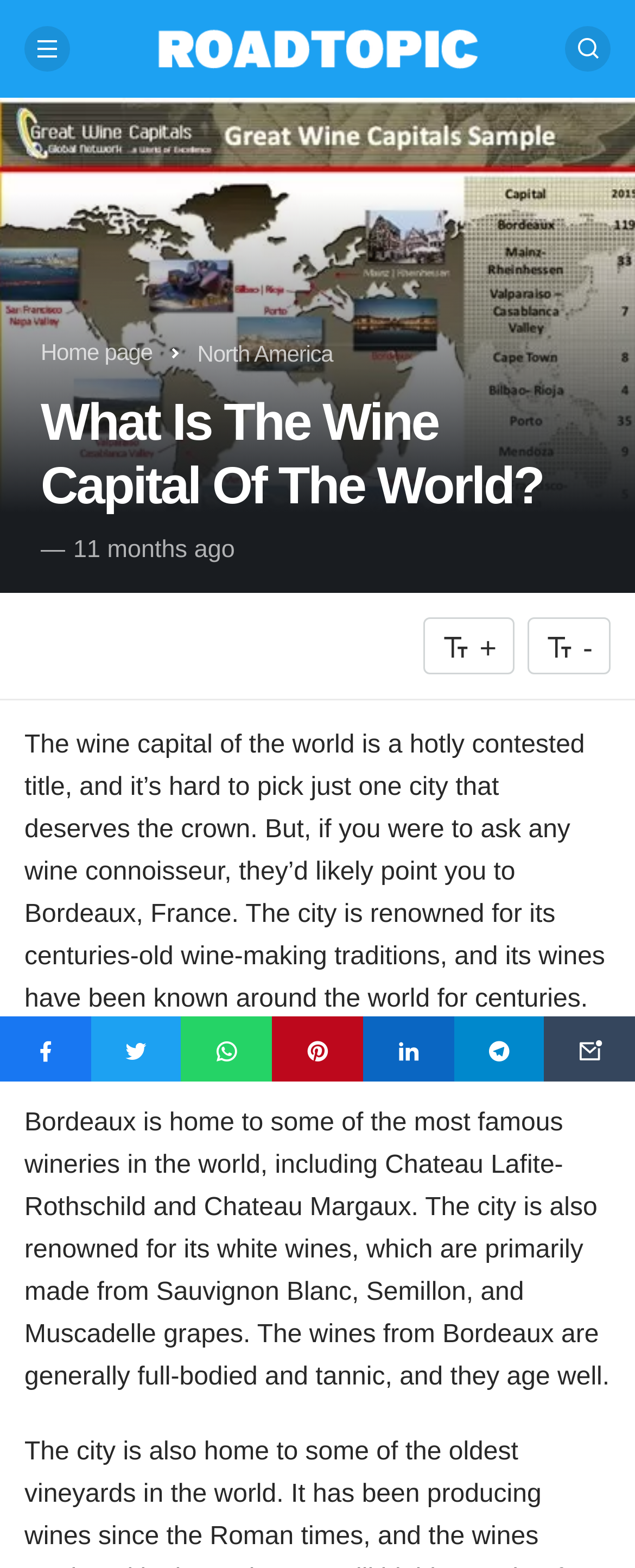Please determine the bounding box coordinates of the element to click in order to execute the following instruction: "Decrease font size". The coordinates should be four float numbers between 0 and 1, specified as [left, top, right, bottom].

[0.831, 0.394, 0.962, 0.431]